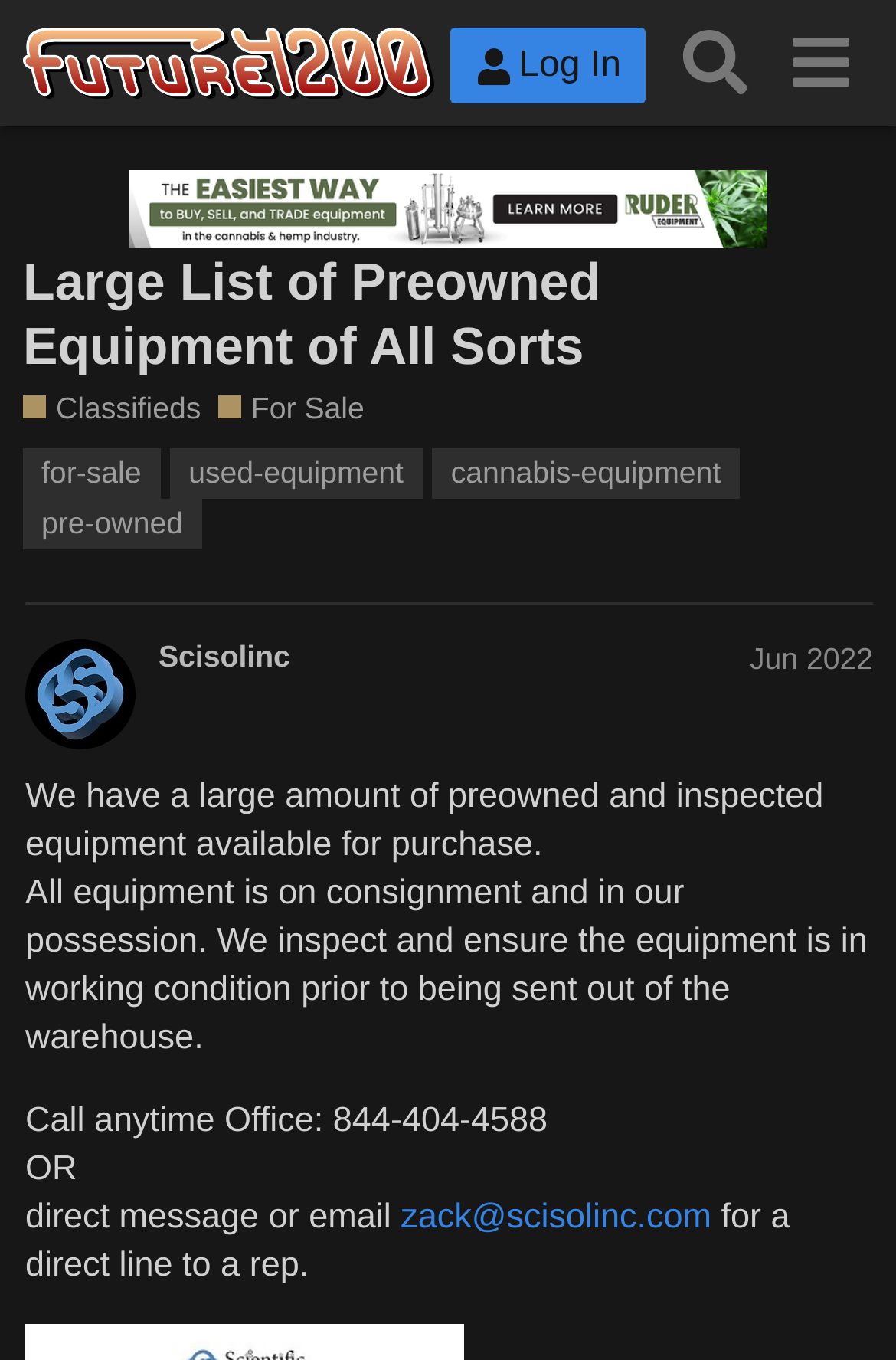Please identify the bounding box coordinates of the element that needs to be clicked to execute the following command: "Share on Twitter". Provide the bounding box using four float numbers between 0 and 1, formatted as [left, top, right, bottom].

None